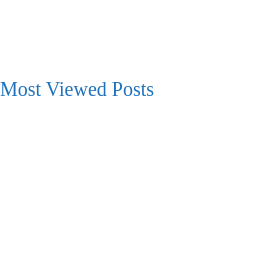Using the details from the image, please elaborate on the following question: What type of content does the section focus on?

The section focuses on entrepreneurial opportunities, specifically aimed at engaging readers seeking profitable ventures, and provides insights into various business concepts, encouraging further exploration of content designed for aspiring entrepreneurs and small business owners.